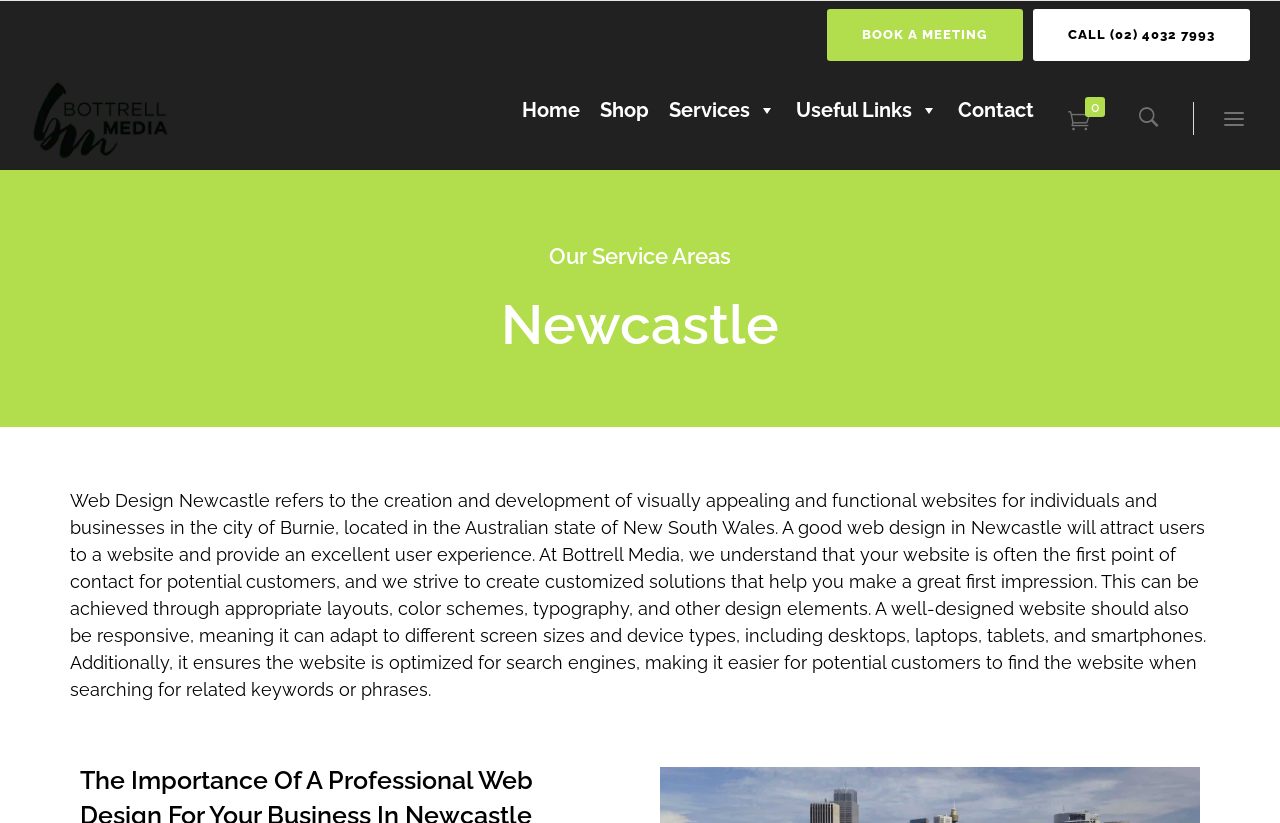Find the bounding box coordinates of the element you need to click on to perform this action: 'Go to the Home page'. The coordinates should be represented by four float values between 0 and 1, in the format [left, top, right, bottom].

[0.4, 0.109, 0.461, 0.158]